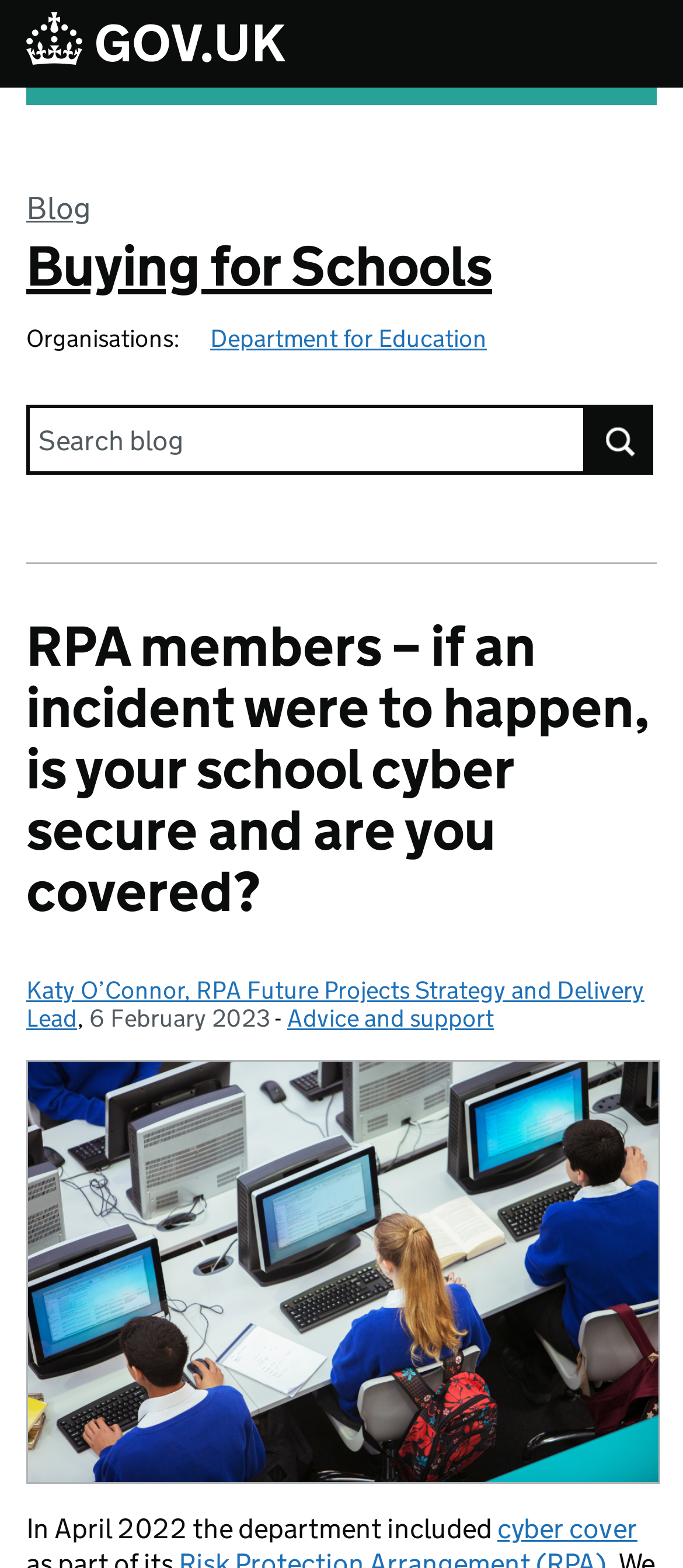Provide a thorough description of the webpage you see.

The webpage appears to be a blog post from the "Buying for Schools" section of the GOV.UK website. At the top left corner, there is a link to skip to the main content. Next to it, there is a link to the GOV.UK homepage, accompanied by a small GOV.UK logo.

Below these links, there is a banner with the blog name "Buying for Schools" in a heading. The banner also contains two links: "Blog" and "Buying for Schools". Underneath the banner, there is a description list with the term "Organisations:" and a link to the "Department for Education".

To the right of the description list, there is a search bar with a label "Search for:" and a search button. Below the search bar, there is a header section that contains the title of the blog post "RPA members – if an incident were to happen, is your school cyber secure and are you covered?".

The blog post is written by Katy O'Connor, RPA Future Projects Strategy and Delivery Lead, and was posted on 6 February 2023. The post is categorized under "Advice and support". Below the author and date information, there is an image of children working on computers in school.

The main content of the blog post starts with a paragraph that mentions the department including cyber cover in April 2022. The paragraph contains a link to "cyber cover".